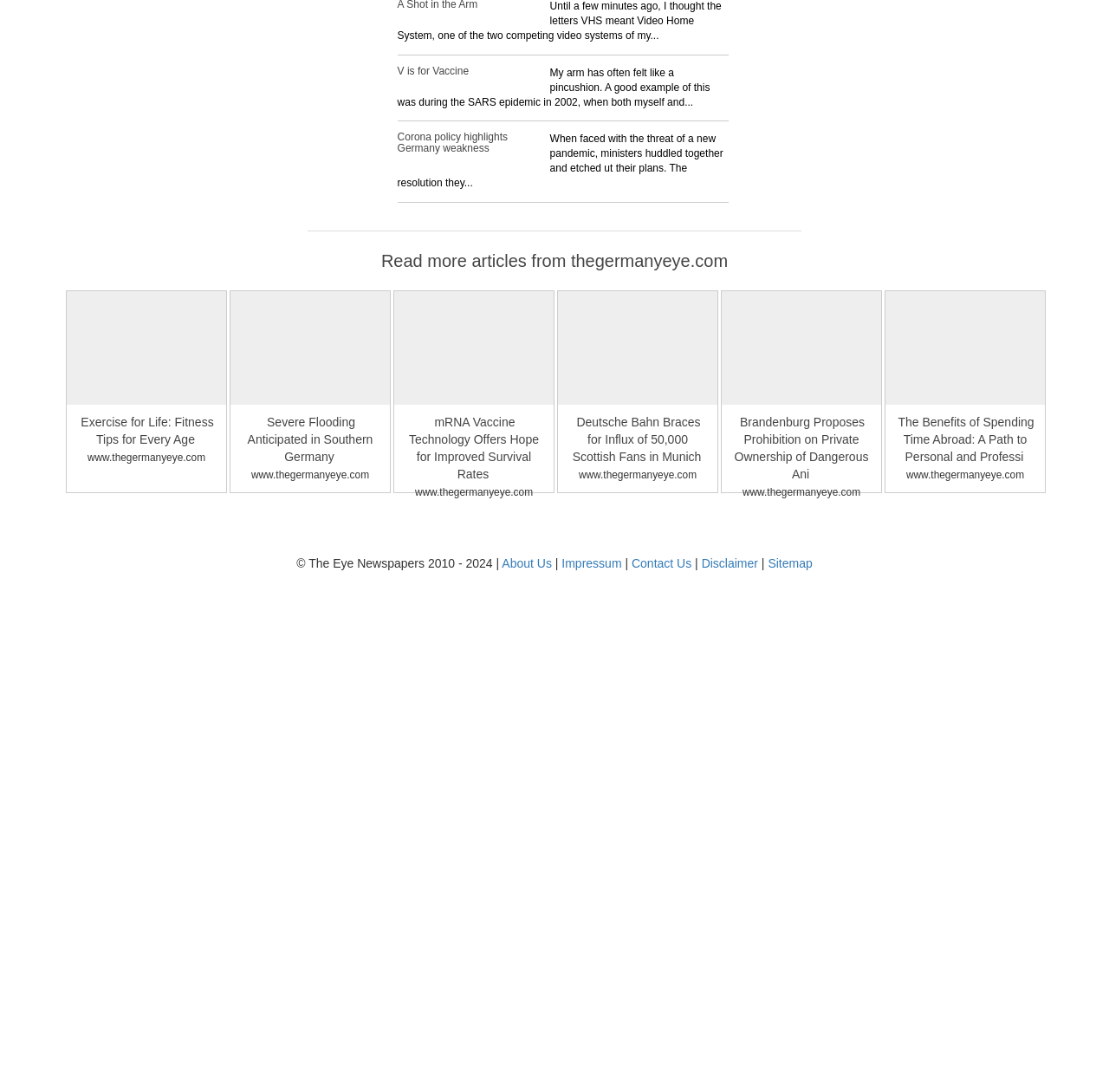How many links are there in the webpage?
Observe the image and answer the question with a one-word or short phrase response.

15